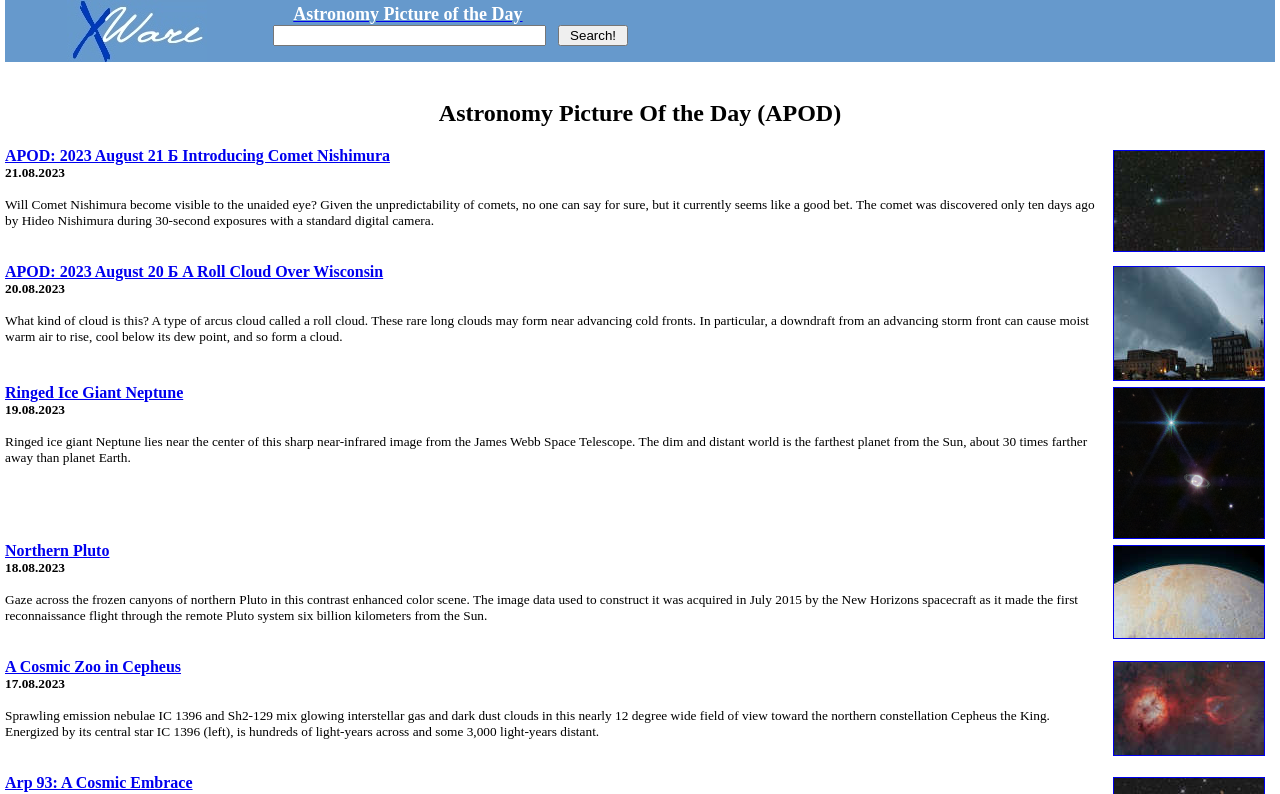Identify the bounding box coordinates of the area you need to click to perform the following instruction: "Click the 'Set cookie preferences' button".

None